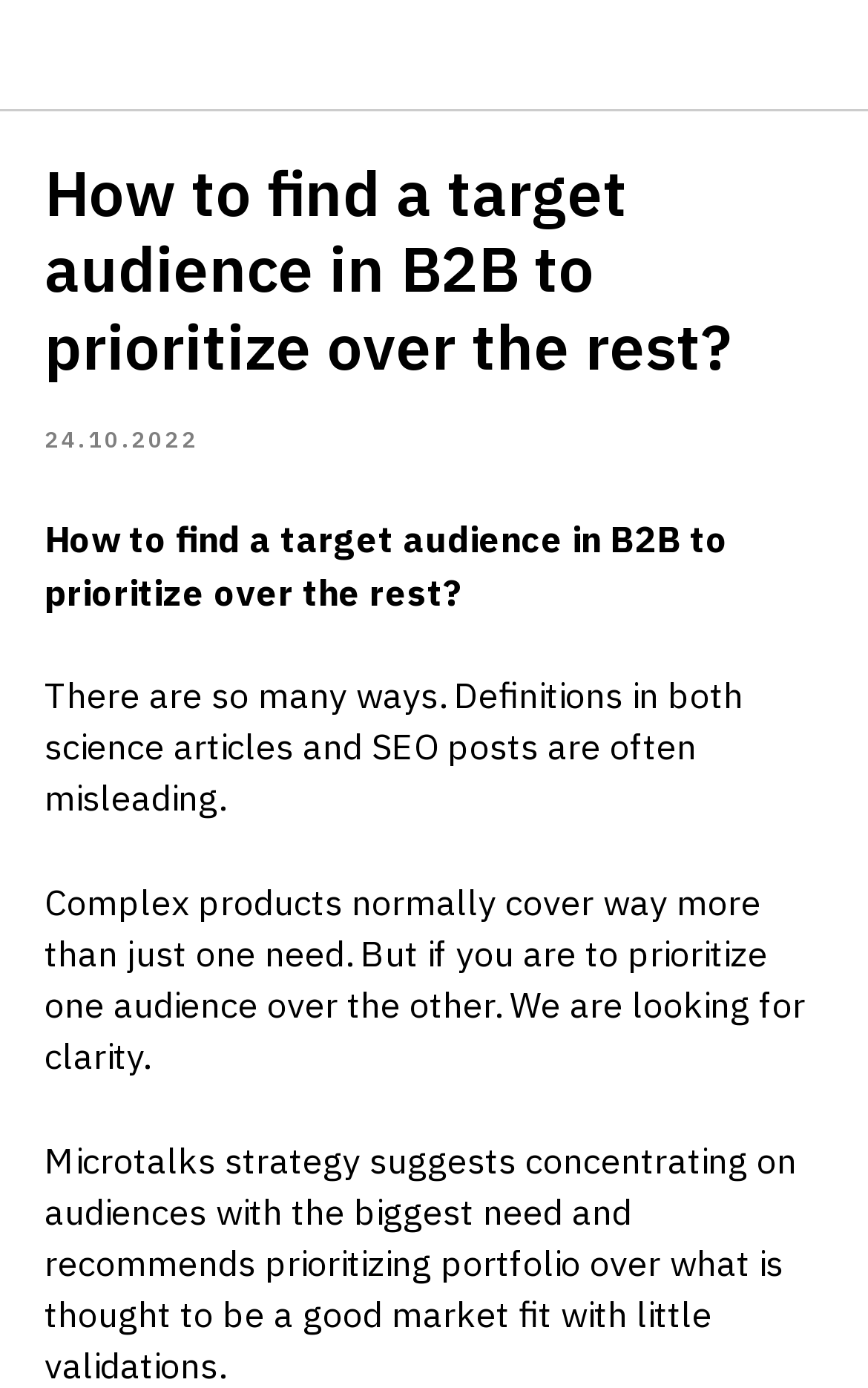Please respond to the question using a single word or phrase:
Who is the author of the article?

Ivan Seguro